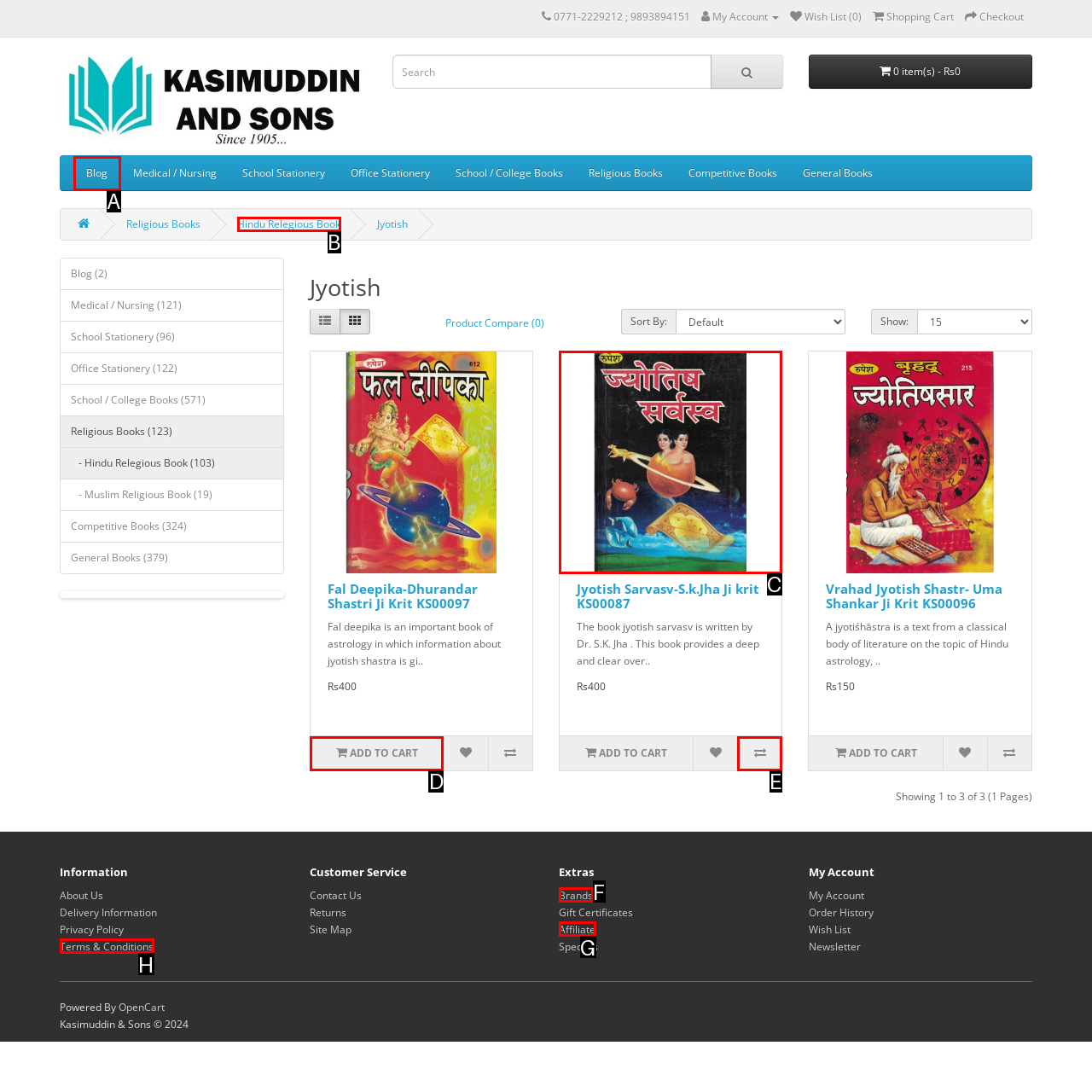Find the option that matches this description: Hindu Relegious Book
Provide the corresponding letter directly.

B